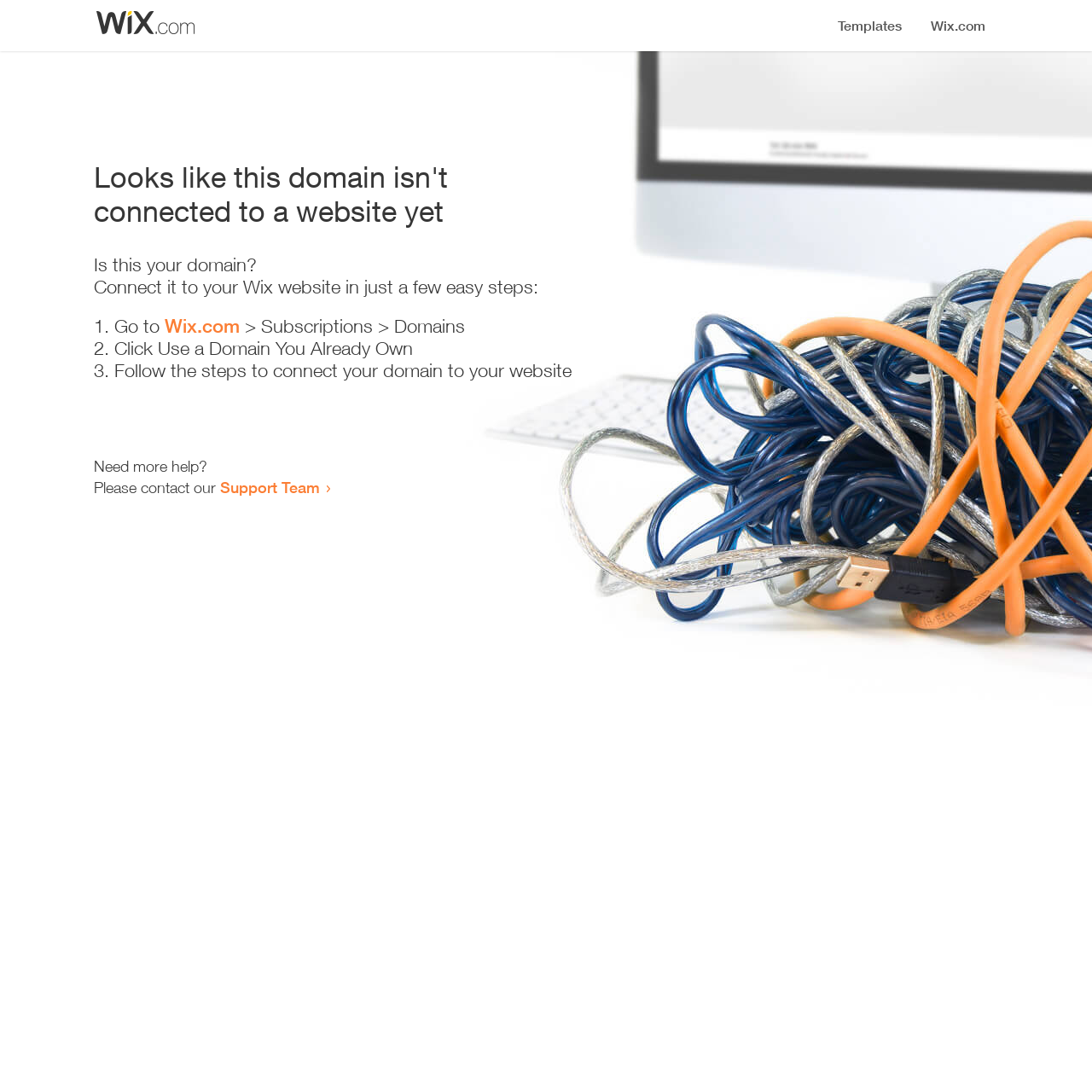How many steps are required to connect a domain to a website?
Look at the image and provide a detailed response to the question.

I counted the number of list markers on the webpage, which are '1.', '2.', and '3.', indicating that there are three steps to connect a domain to a website.